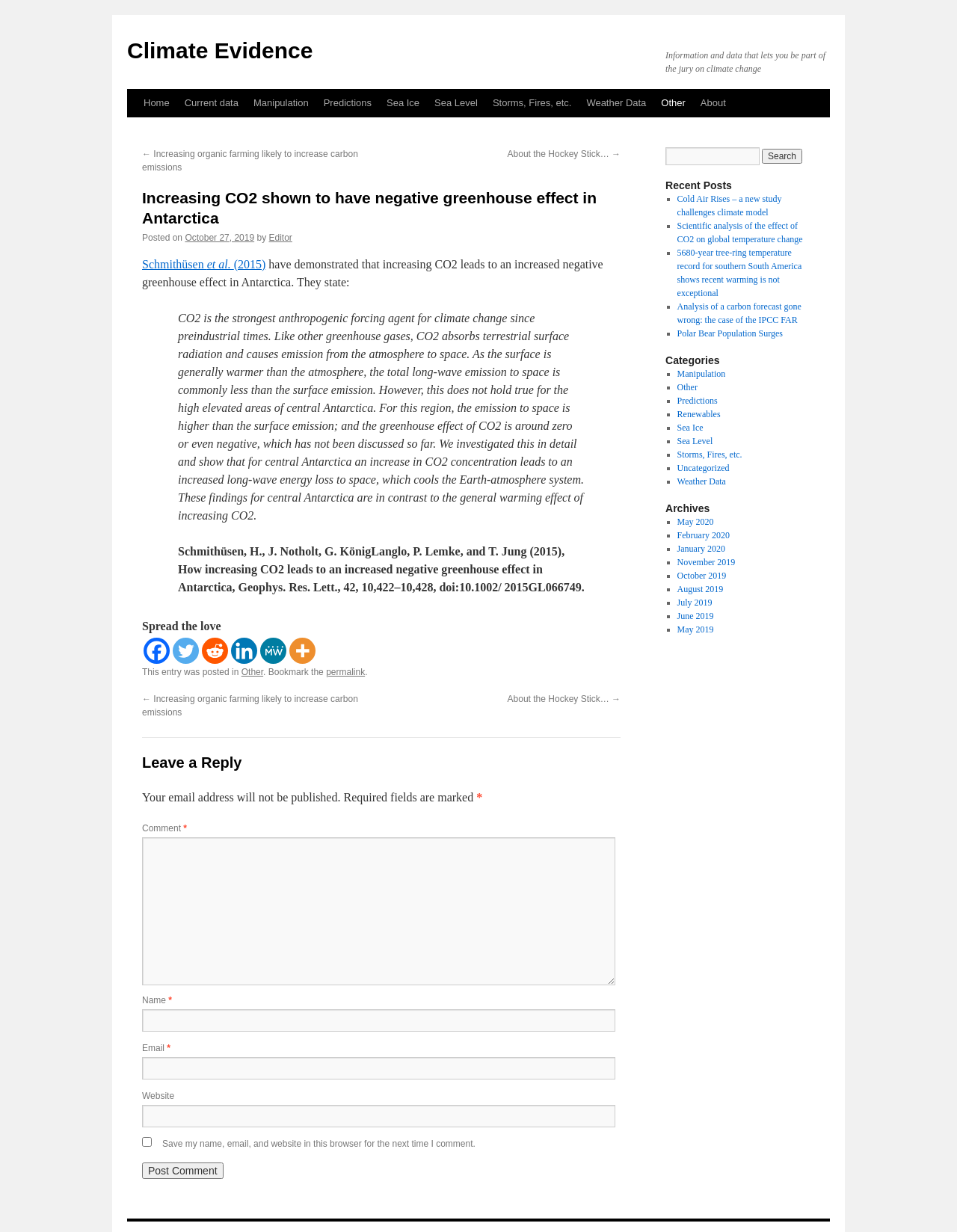Please indicate the bounding box coordinates of the element's region to be clicked to achieve the instruction: "Click the 'Post Comment' button". Provide the coordinates as four float numbers between 0 and 1, i.e., [left, top, right, bottom].

[0.148, 0.943, 0.233, 0.957]